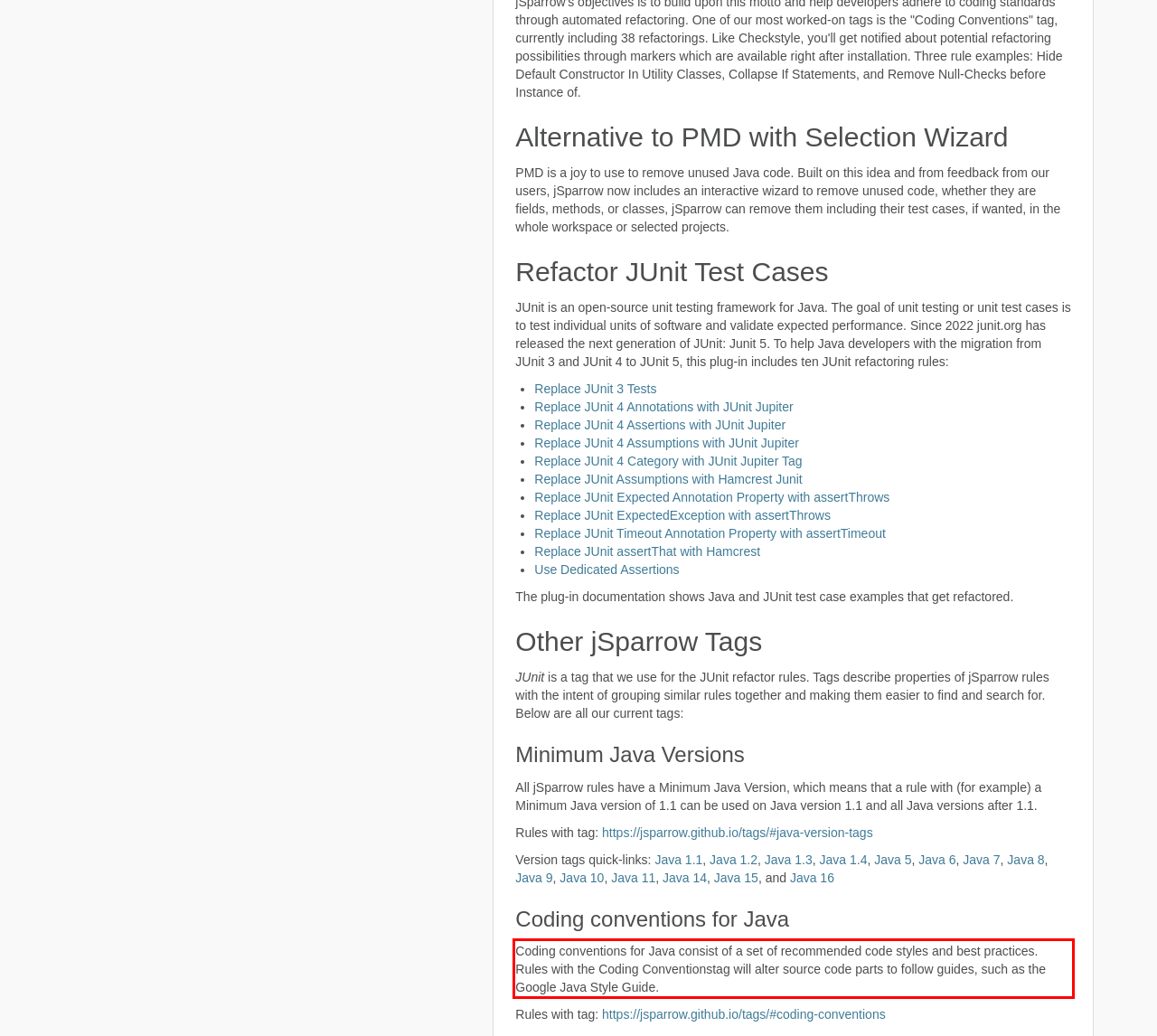Analyze the screenshot of the webpage that features a red bounding box and recognize the text content enclosed within this red bounding box.

Coding conventions for Java consist of a set of recommended code styles and best practices. Rules with the Coding Conventionstag will alter source code parts to follow guides, such as the Google Java Style Guide.